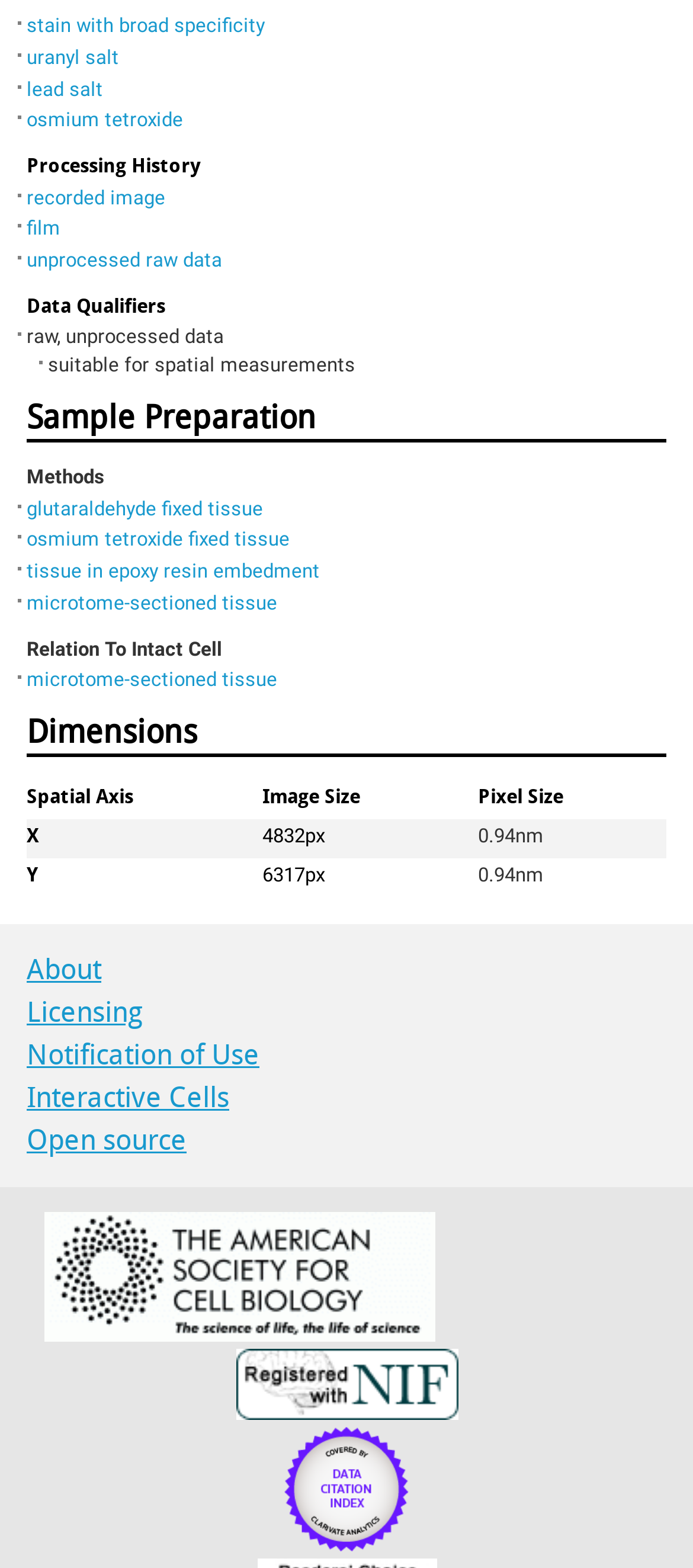What is the processing history of the sample?
Using the image, answer in one word or phrase.

recorded image